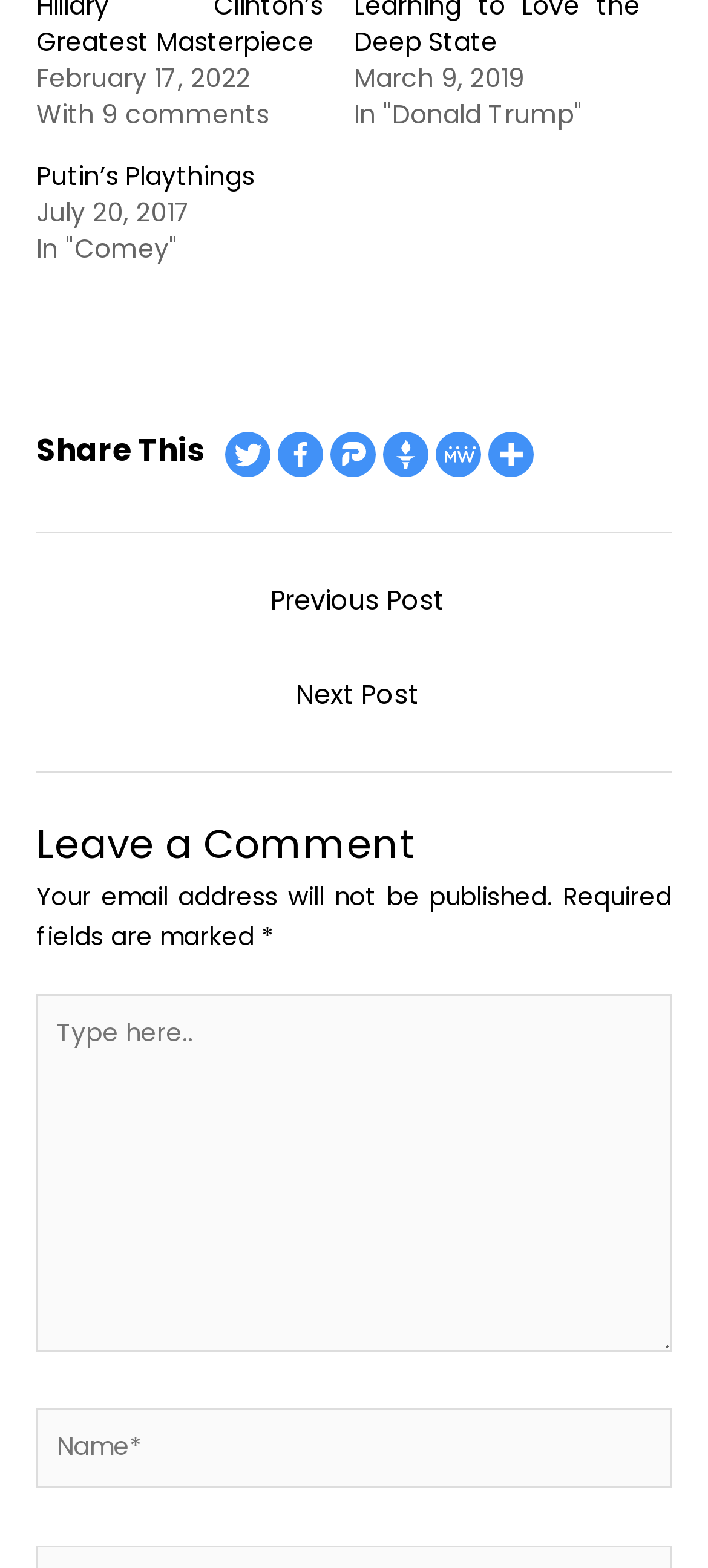Determine the bounding box coordinates for the area you should click to complete the following instruction: "Search for a term".

None